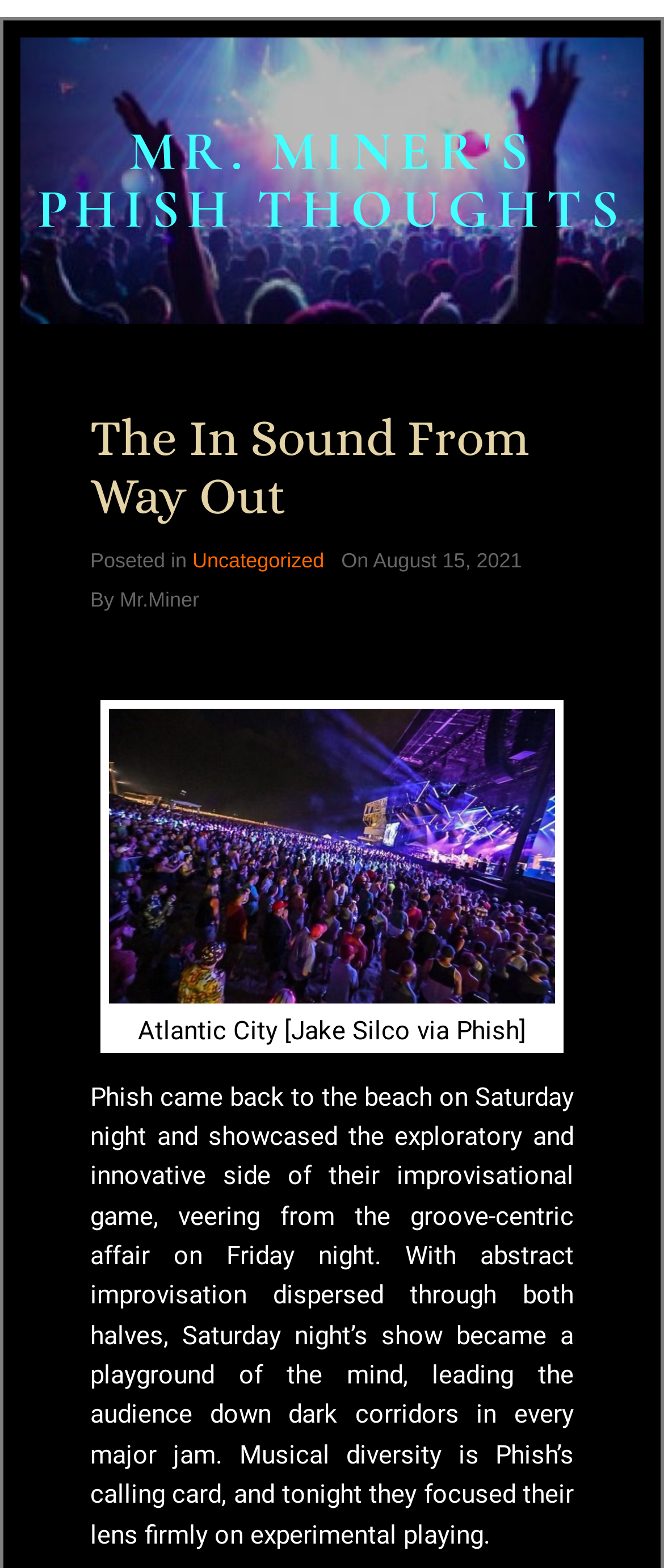Answer this question using a single word or a brief phrase:
What is the title of the first link?

MR. MINER'S PHISH THOUGHTS